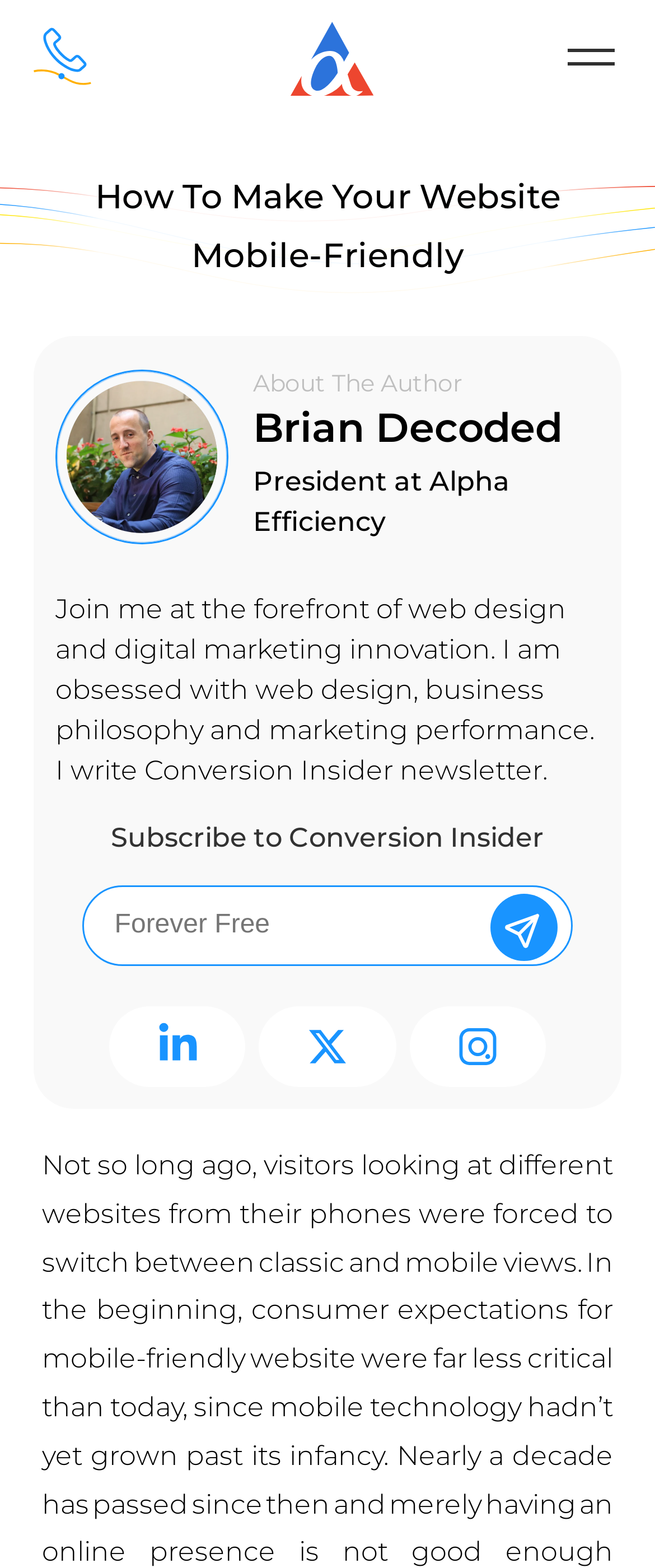Determine the bounding box for the HTML element described here: "name="email" placeholder="Forever Free"". The coordinates should be given as [left, top, right, bottom] with each number being a float between 0 and 1.

[0.17, 0.576, 0.733, 0.604]